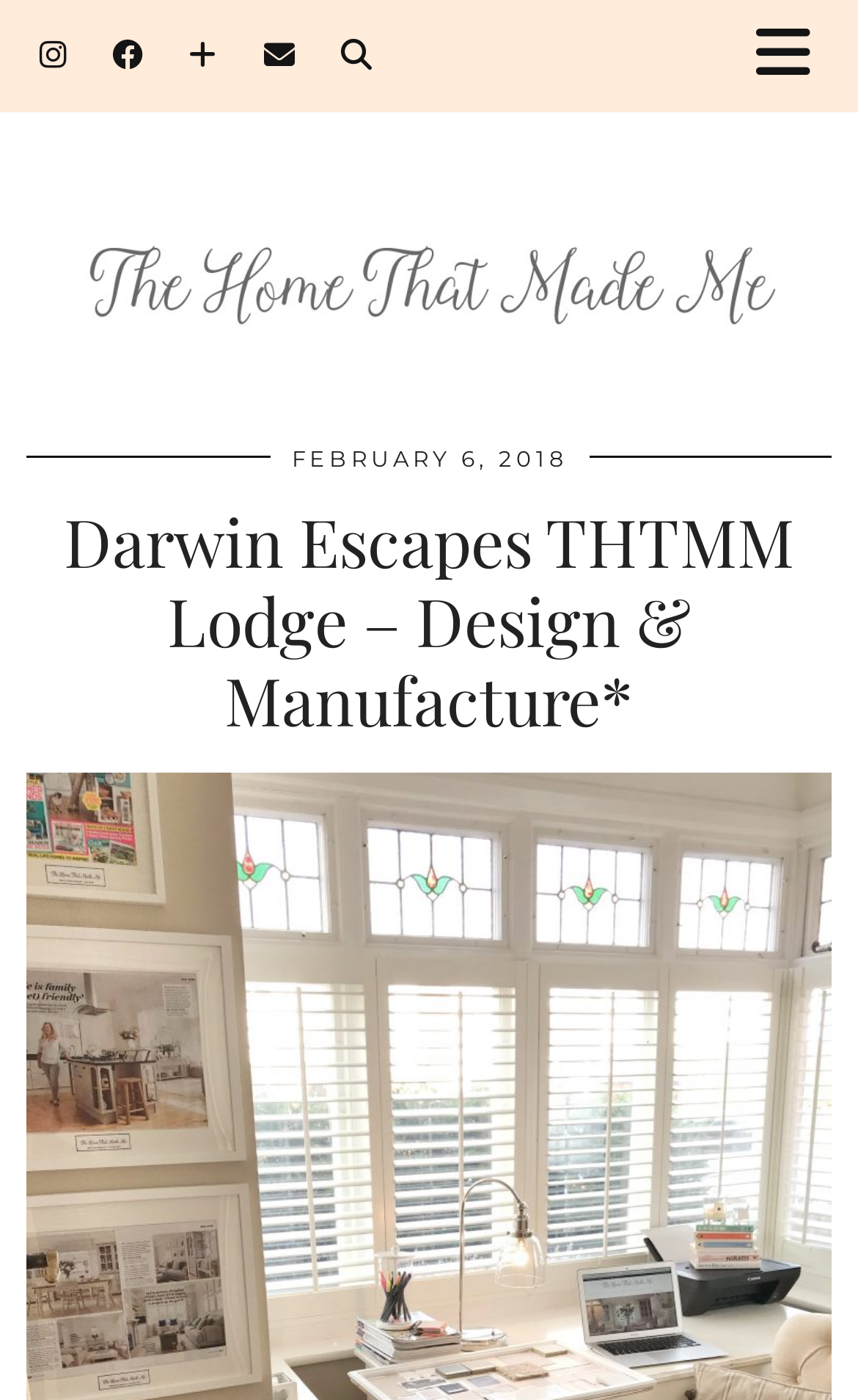Carefully examine the image and provide an in-depth answer to the question: What is the name of the lodge being discussed?

I read the heading element on the webpage which mentions 'Darwin Escapes THTMM Lodge – Design & Manufacture*', so the name of the lodge being discussed is 'Darwin Escapes THTMM Lodge'.